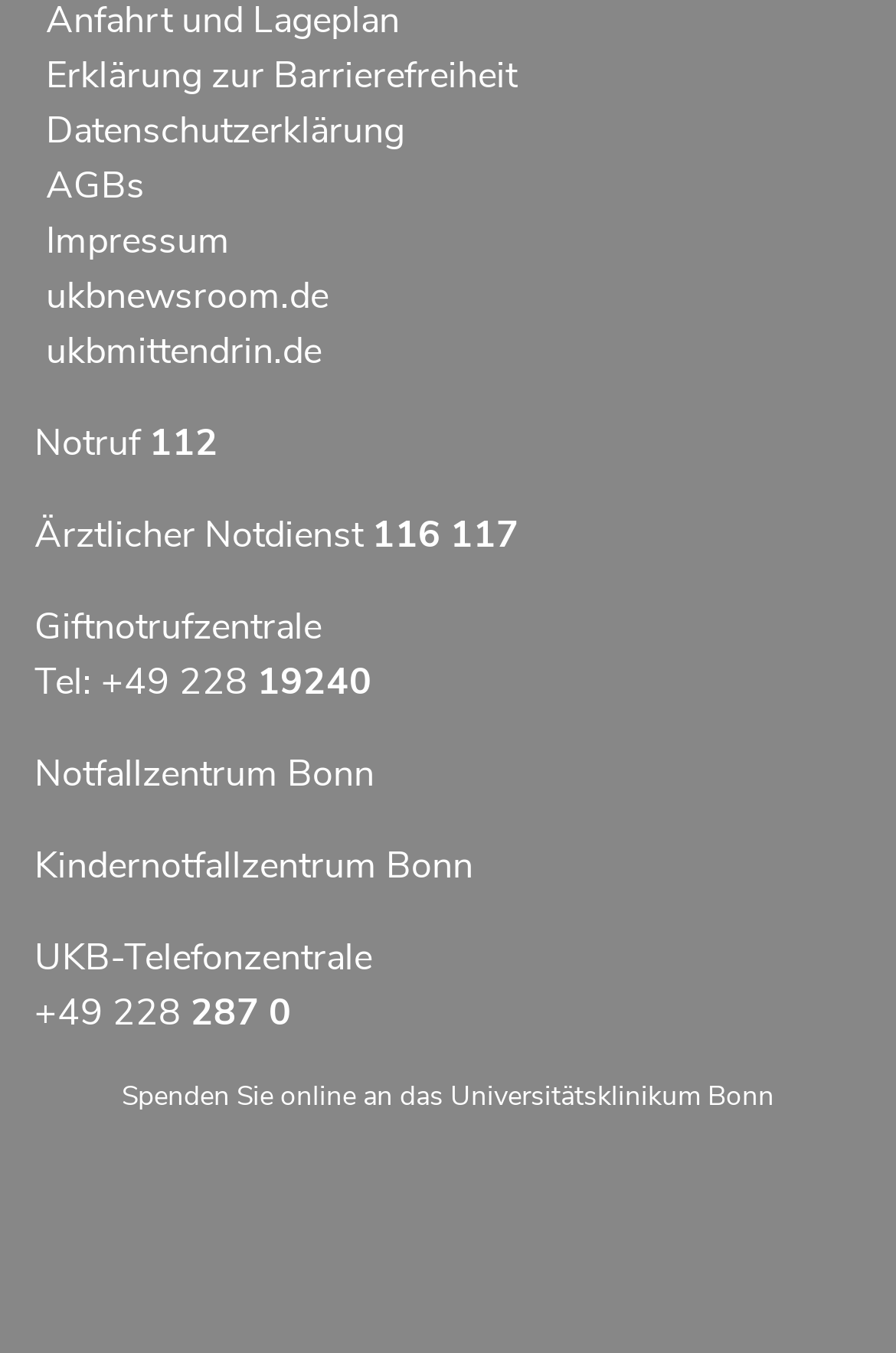How many social media platforms are linked?
Please provide a comprehensive answer based on the information in the image.

I counted the social media platforms linked on the webpage, which are Facebook, X (Twitter), YouTube, and Instagram. There are 4 social media platforms linked in total.